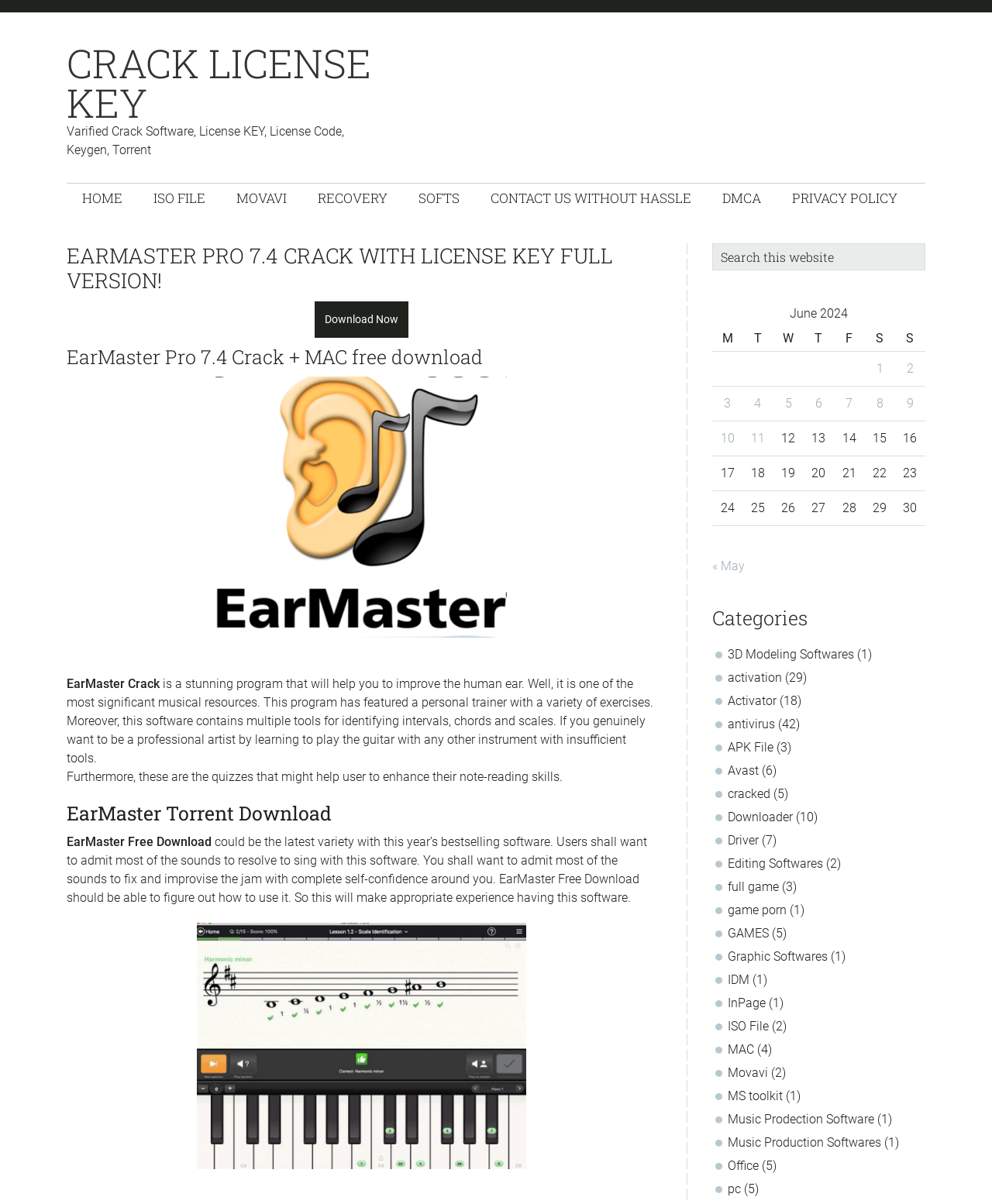Locate and provide the bounding box coordinates for the HTML element that matches this description: "Music Production Softwares".

[0.734, 0.943, 0.888, 0.955]